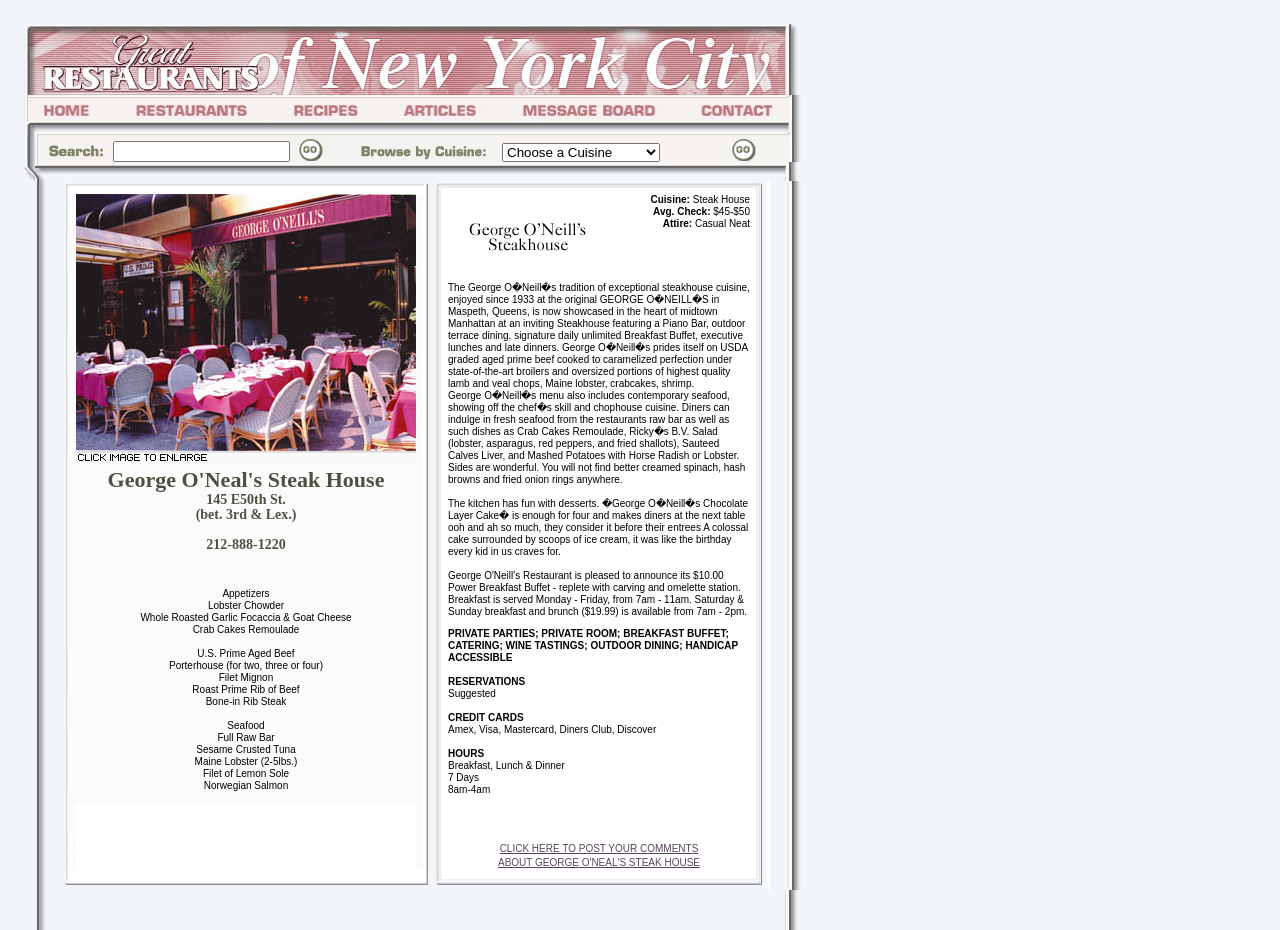Explain the contents of the webpage comprehensively.

The webpage is about George O'Neal's Steak House, a restaurant located at 145 E50th St. (between 3rd and Lex.) in midtown Manhattan. The page features a detailed description of the restaurant, its cuisine, and menu items.

At the top of the page, there is a row of empty table cells, followed by a row containing an image that spans the entire width of the page. Below the image, there is a row with a text box and a submit button, allowing users to input their preferences. Next to the text box, there is a combo box labeled "Choose a Cuisine".

The main content of the page is a long, detailed description of the restaurant, including its history, menu items, and amenities. The text is divided into several sections, including appetizers, seafood, and desserts. The menu items are listed in detail, including prices and descriptions.

Throughout the page, there are several links and images, including a link to a larger, detailed view of the restaurant. The page also features a section on private parties, private rooms, breakfast buffets, catering, wine tastings, outdoor dining, and handicap accessibility.

At the bottom of the page, there is a section on reservations, with a suggested link to make a reservation. Overall, the page provides a comprehensive overview of George O'Neal's Steak House, its menu, and its amenities.